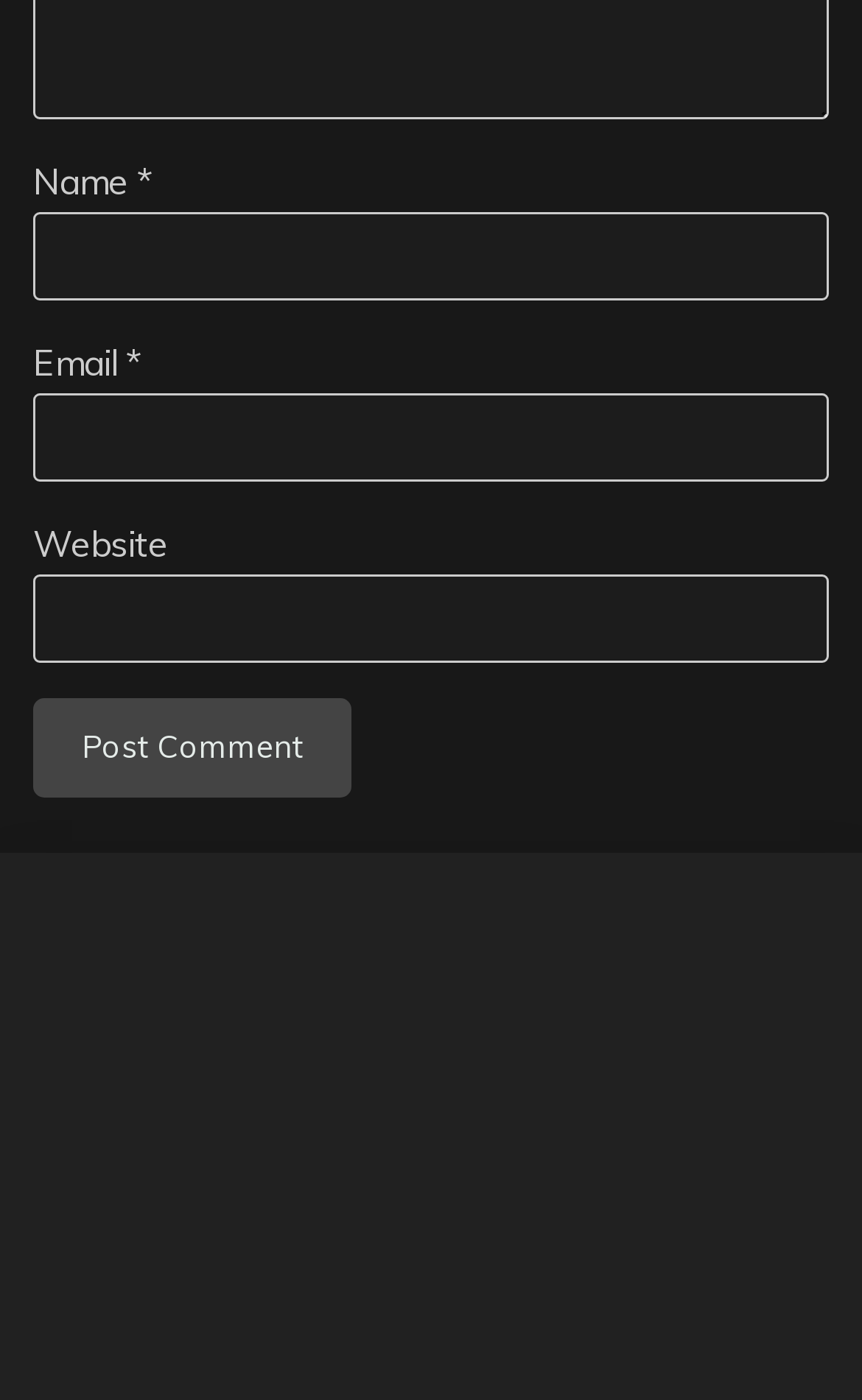Analyze the image and provide a detailed answer to the question: How many alternative textboxes are there?

There are two alternative textboxes because there are two textbox elements with the description 'Alternative: Alternative:', indicating that they are alternative fields for entering some information.